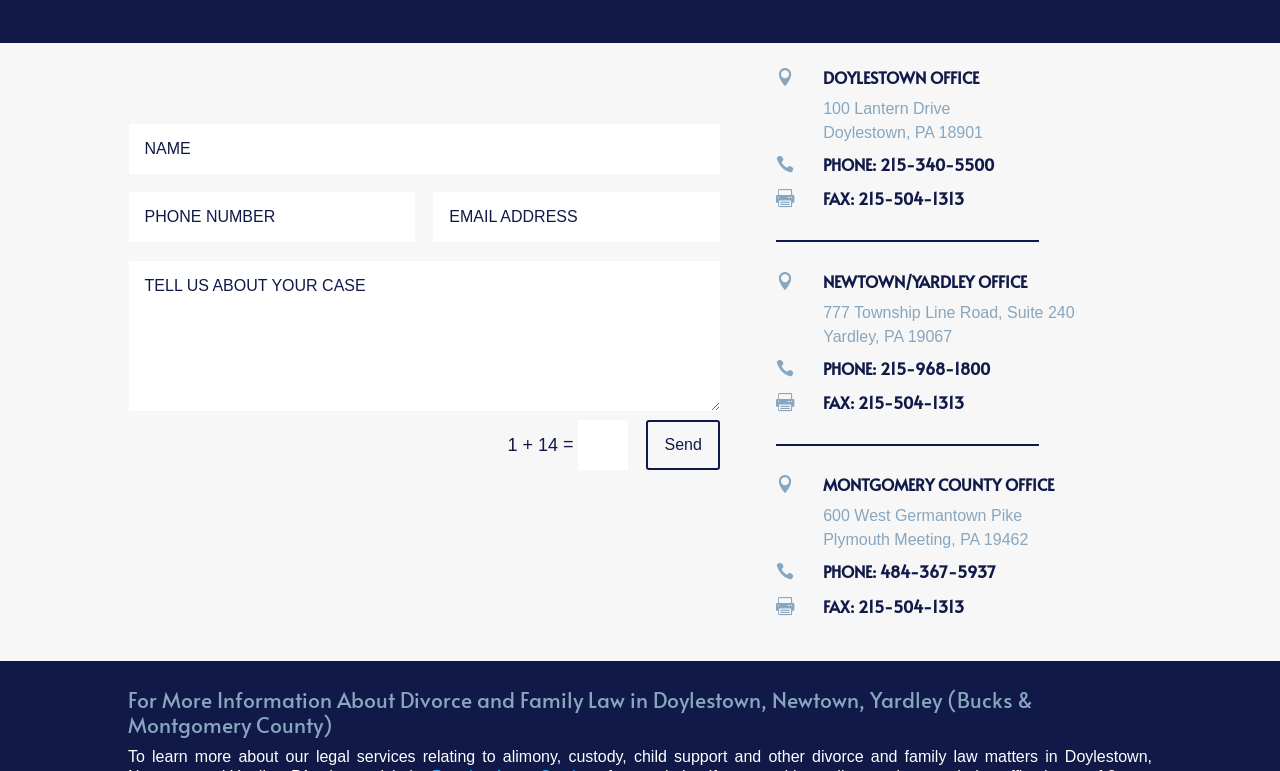What is the address of the Montgomery County Office?
Refer to the image and provide a one-word or short phrase answer.

600 West Germantown Pike